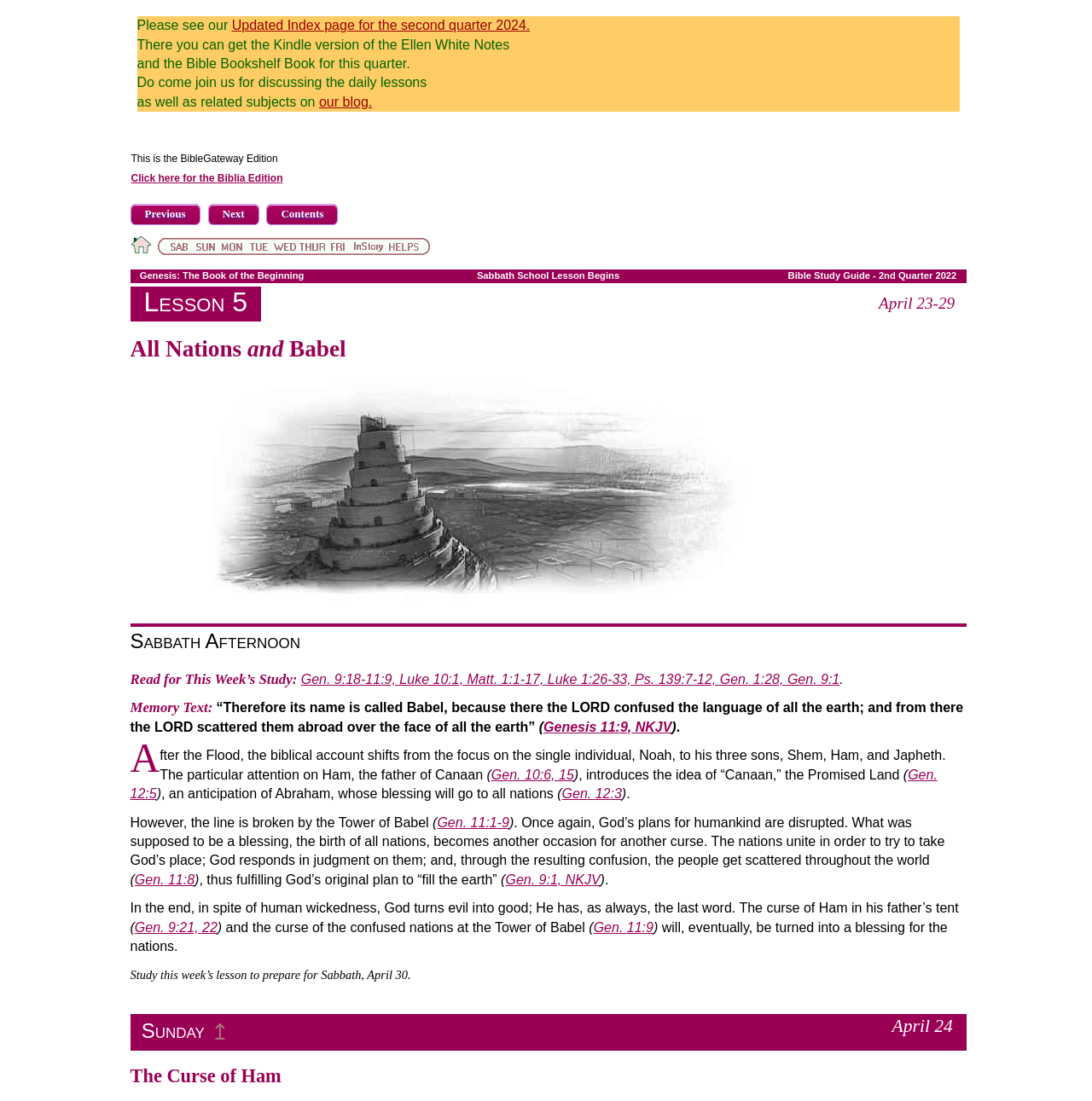How many links are there in the webpage?
Respond to the question with a single word or phrase according to the image.

More than 10